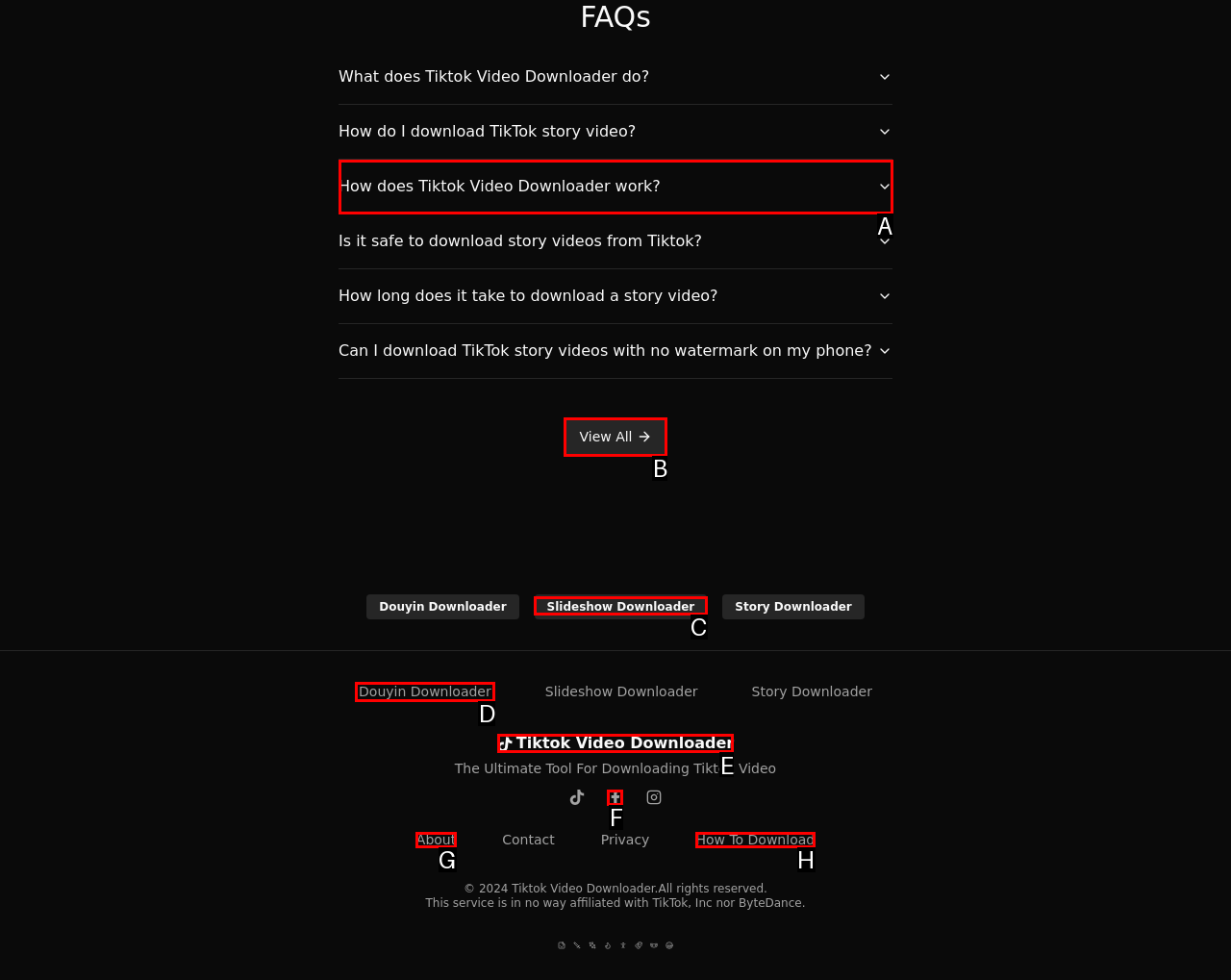Pick the option that should be clicked to perform the following task: Click the 'Tiktok Video Downloader' link
Answer with the letter of the selected option from the available choices.

E